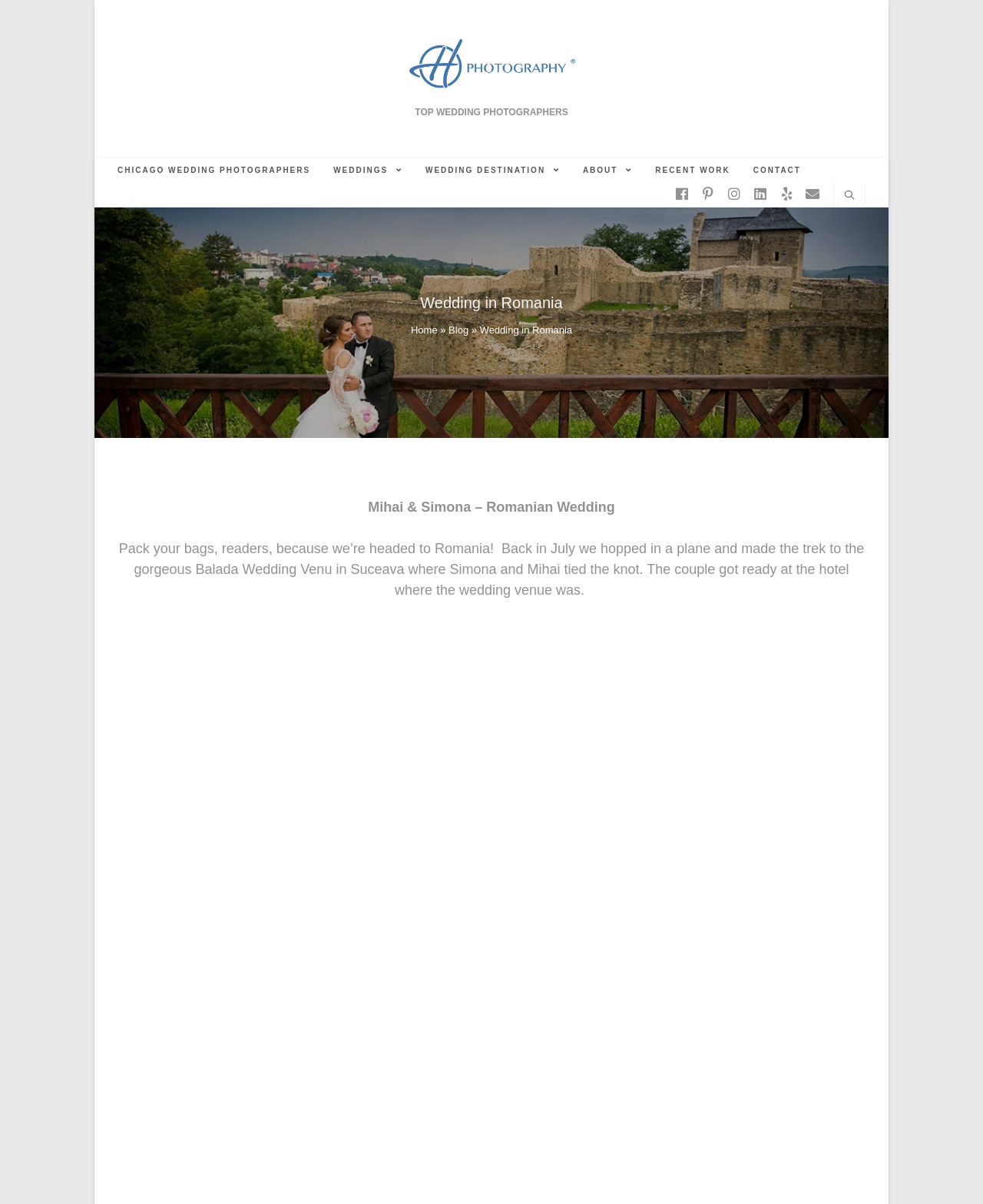Pinpoint the bounding box coordinates of the clickable area needed to execute the instruction: "Check the 'CONTACT' page". The coordinates should be specified as four float numbers between 0 and 1, i.e., [left, top, right, bottom].

[0.755, 0.131, 0.827, 0.152]